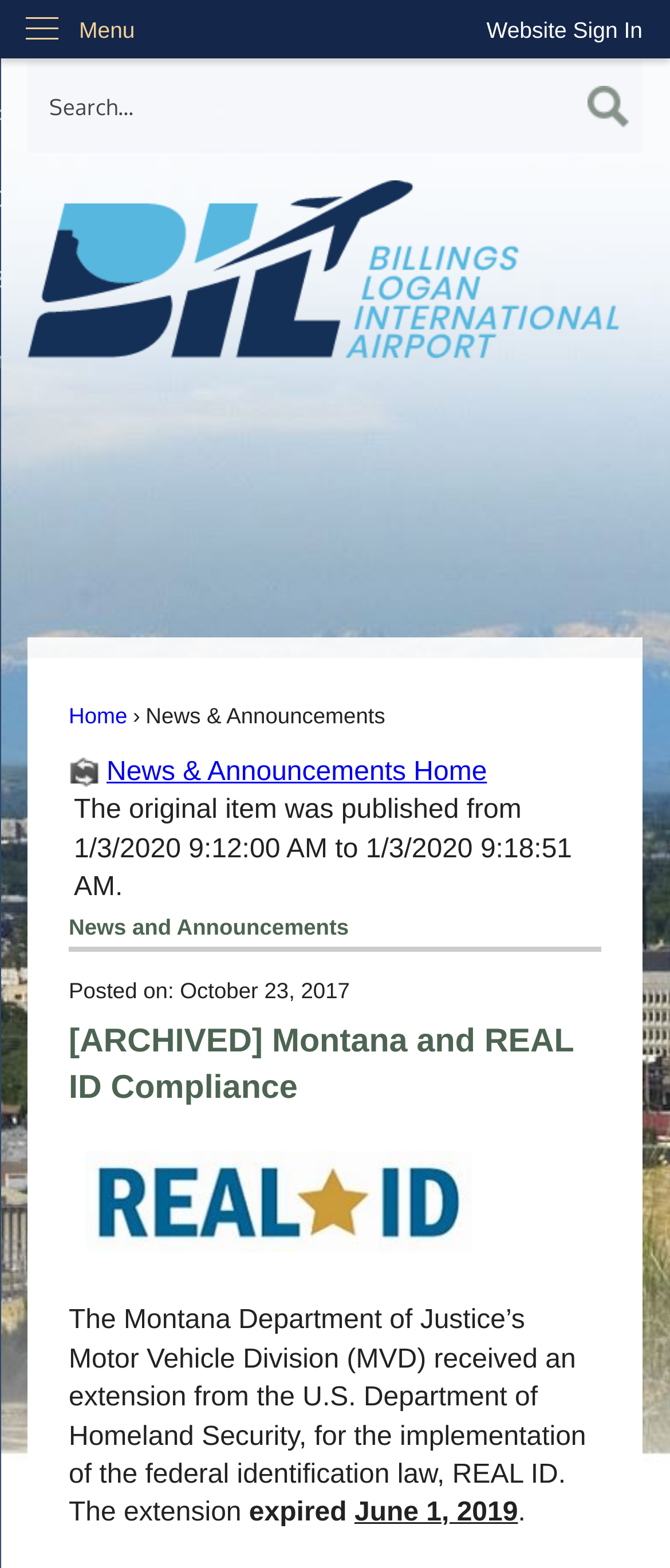What is the department that received the extension for REAL ID implementation?
Look at the image and provide a short answer using one word or a phrase.

Montana Department of Justice’s Motor Vehicle Division